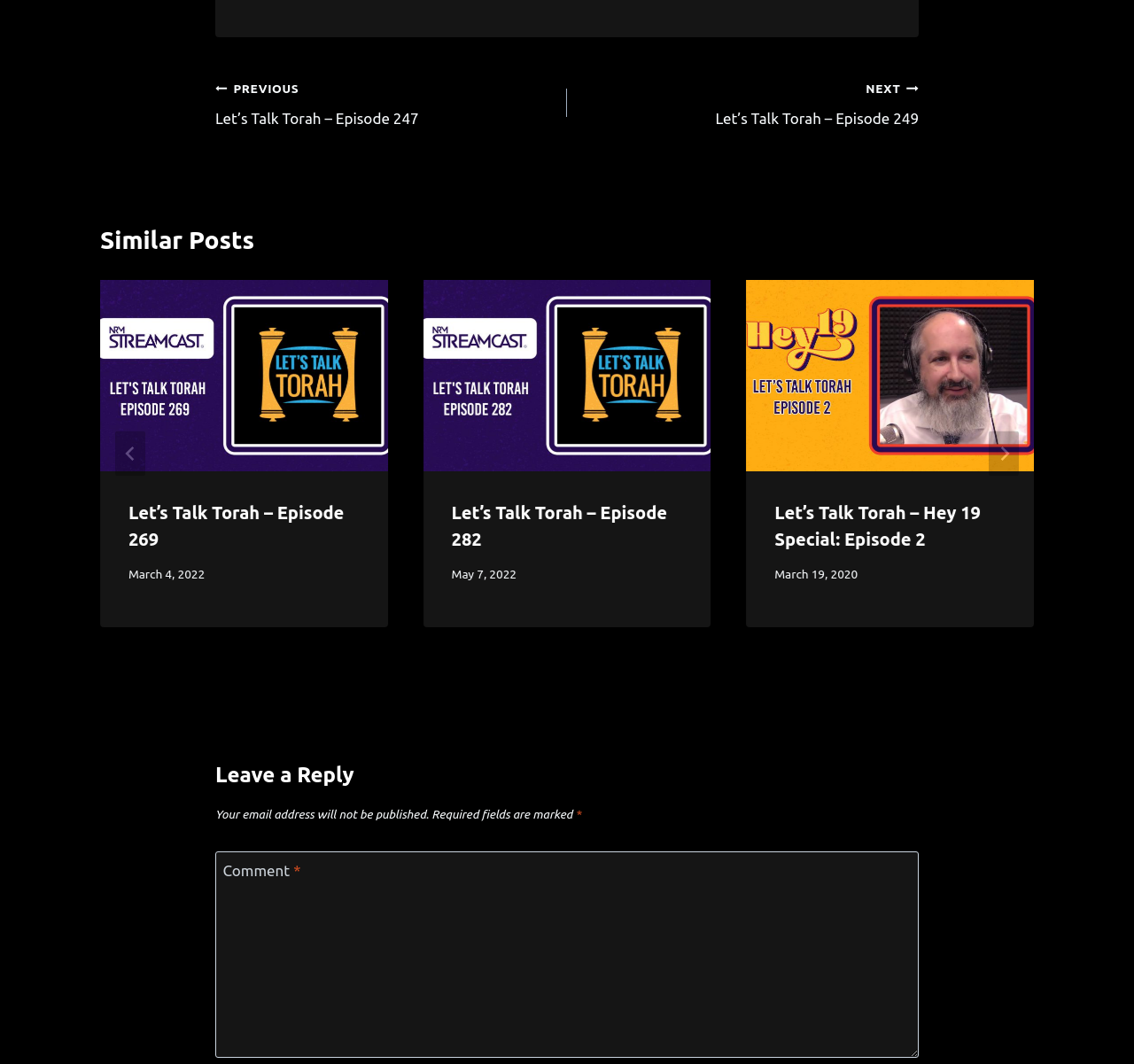Please determine the bounding box coordinates of the clickable area required to carry out the following instruction: "Type in the 'Comment *' textbox". The coordinates must be four float numbers between 0 and 1, represented as [left, top, right, bottom].

[0.19, 0.8, 0.81, 0.994]